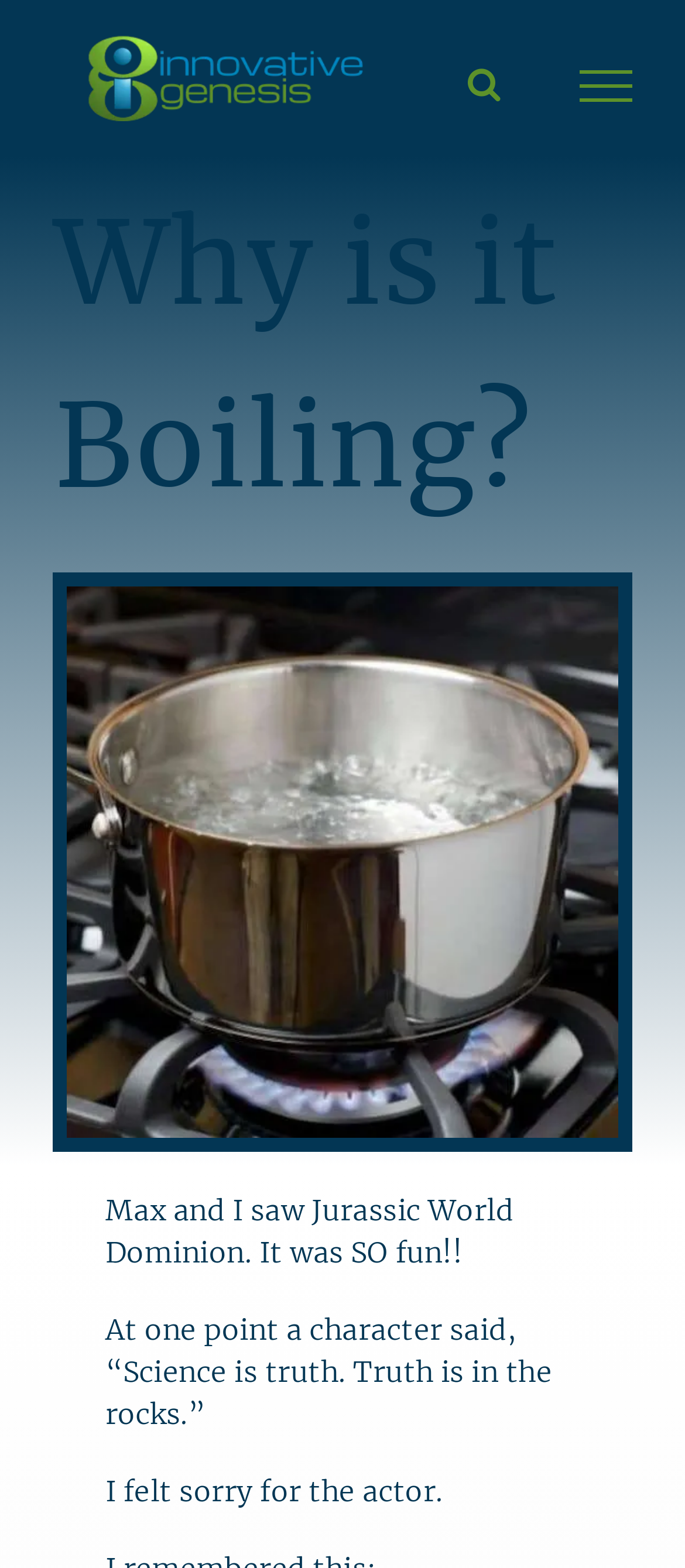What is the quote mentioned in the text?
Please give a detailed answer to the question using the information shown in the image.

The text mentions a quote 'At one point a character said, “Science is truth. Truth is in the rocks.”' which is a quote from the movie Jurassic World Dominion.